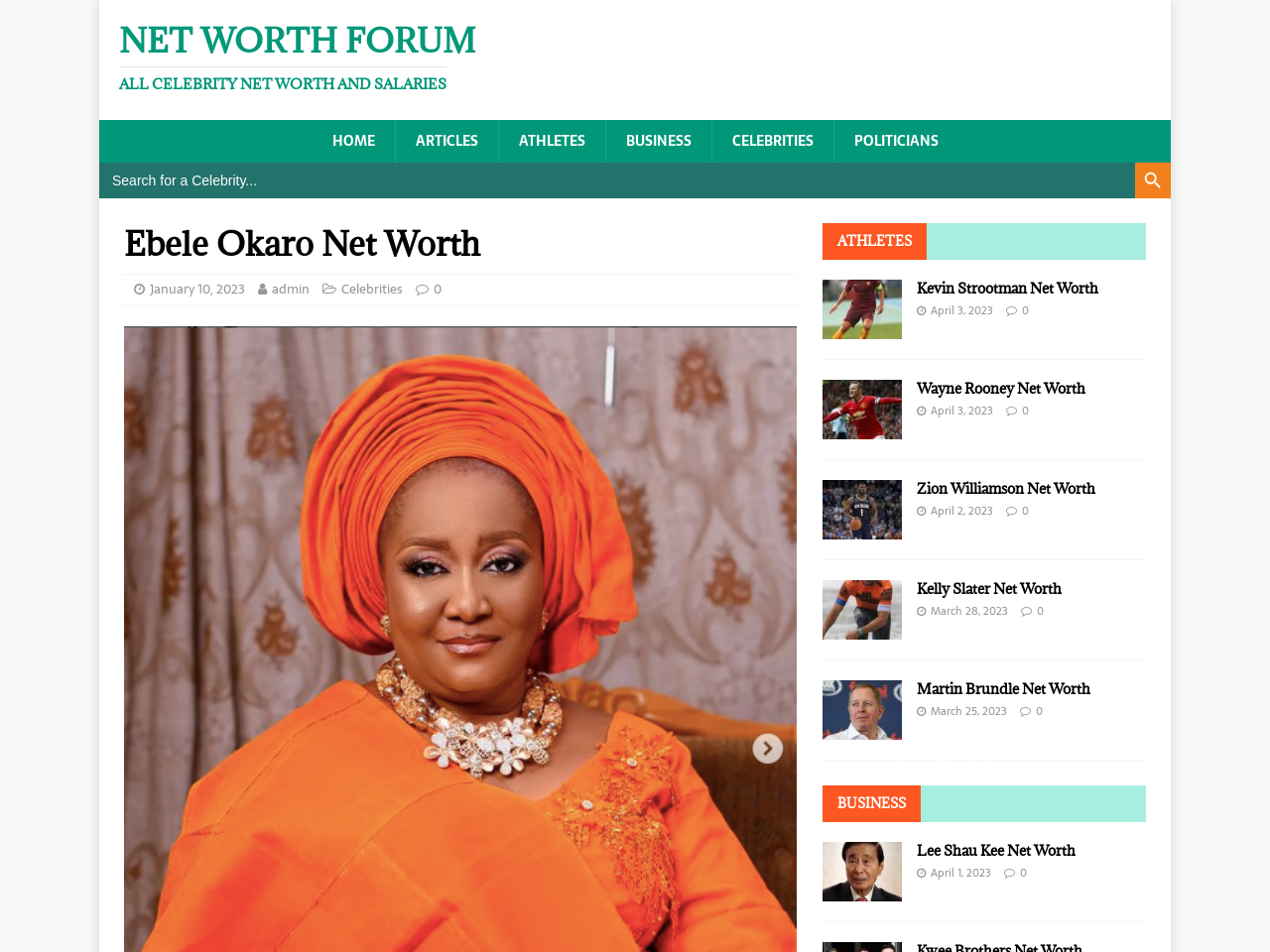Please respond to the question using a single word or phrase:
What is the category of Ebele Okaro?

Celebrities